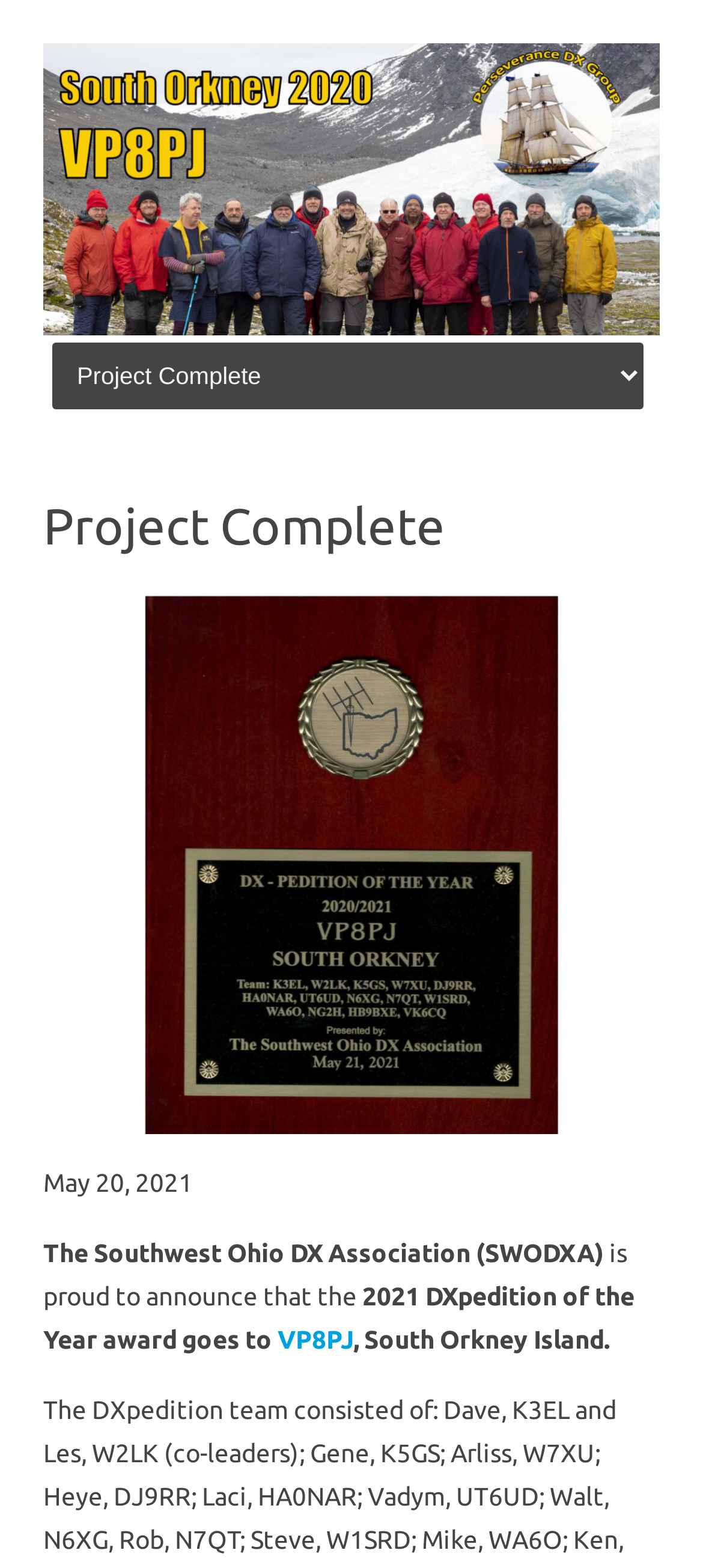Answer the following query concisely with a single word or phrase:
What is the name of the association mentioned on the webpage?

Southwest Ohio DX Association